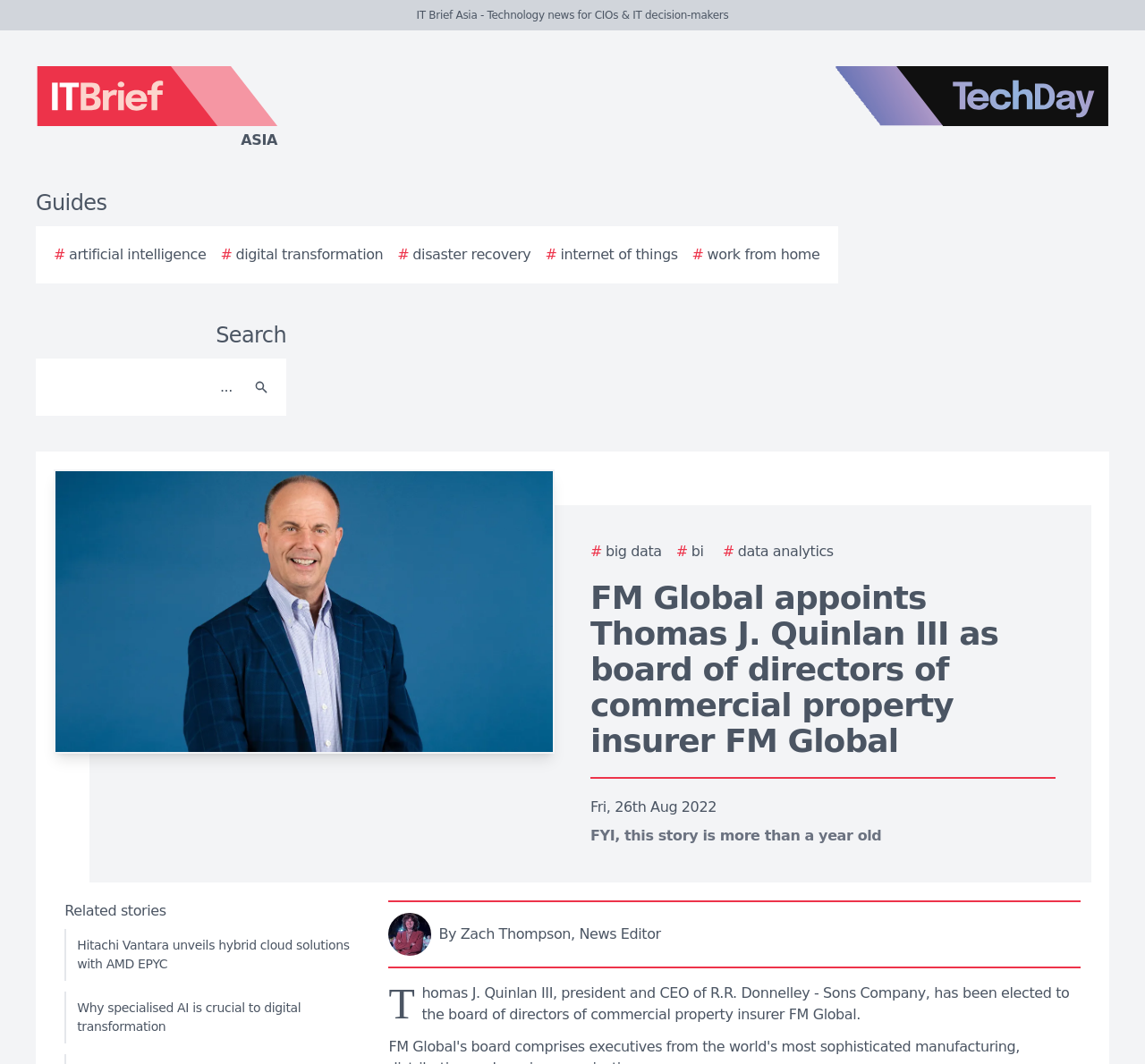Identify the bounding box coordinates of the section that should be clicked to achieve the task described: "Read the blog post".

None